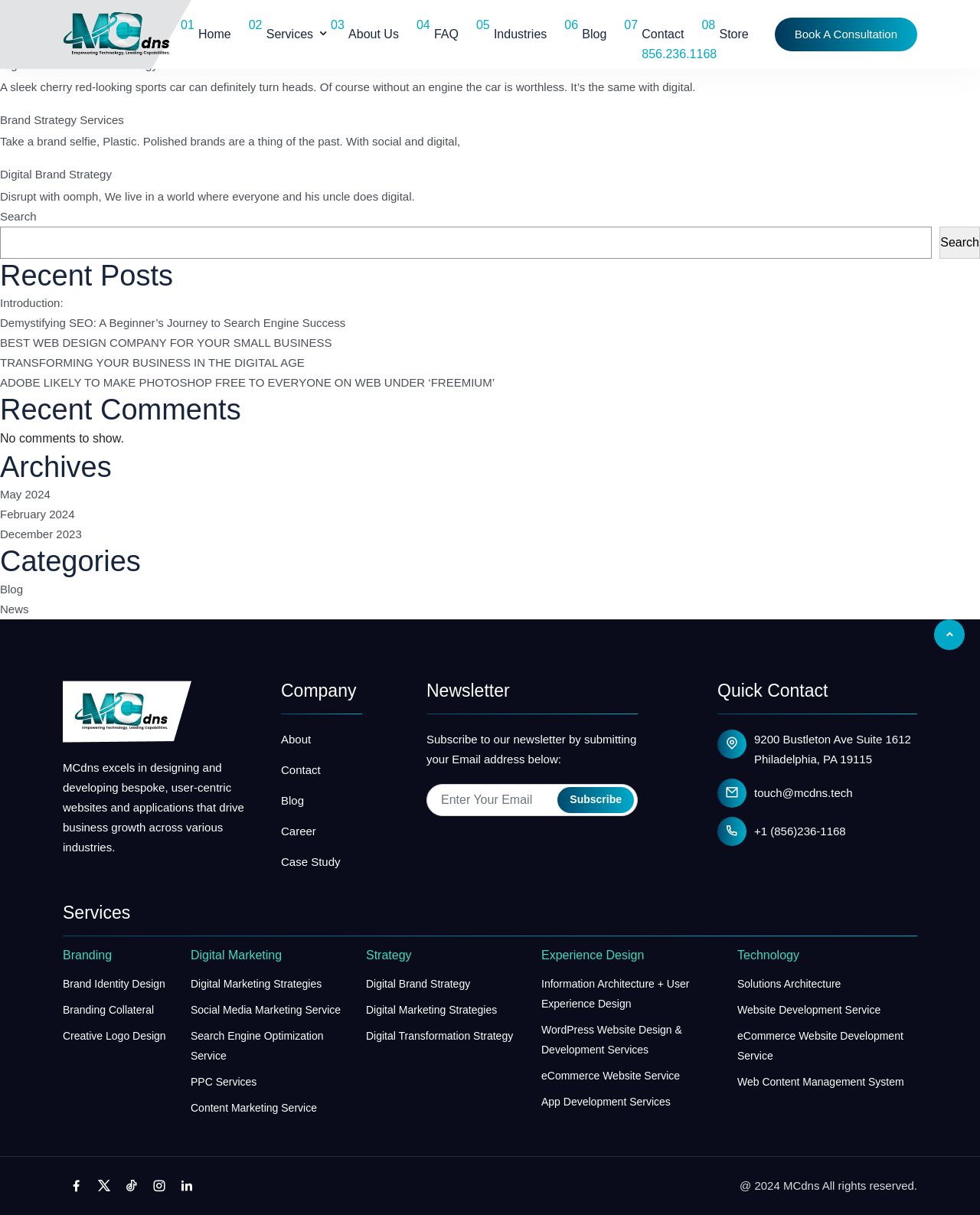Locate the bounding box coordinates of the segment that needs to be clicked to meet this instruction: "Search for something".

[0.0, 0.186, 0.951, 0.213]